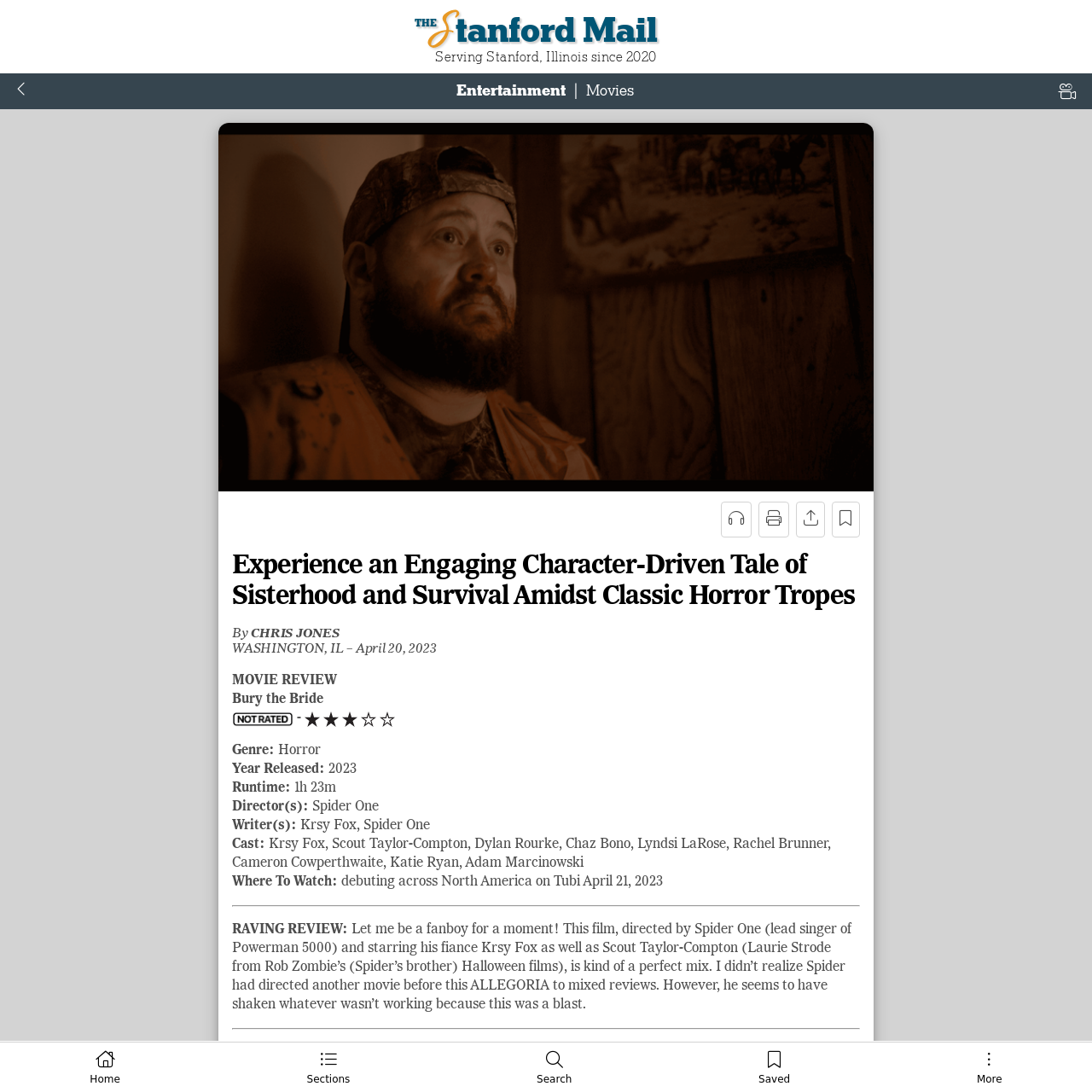Please find the bounding box coordinates of the section that needs to be clicked to achieve this instruction: "View the Entertainment section".

[0.418, 0.074, 0.518, 0.091]